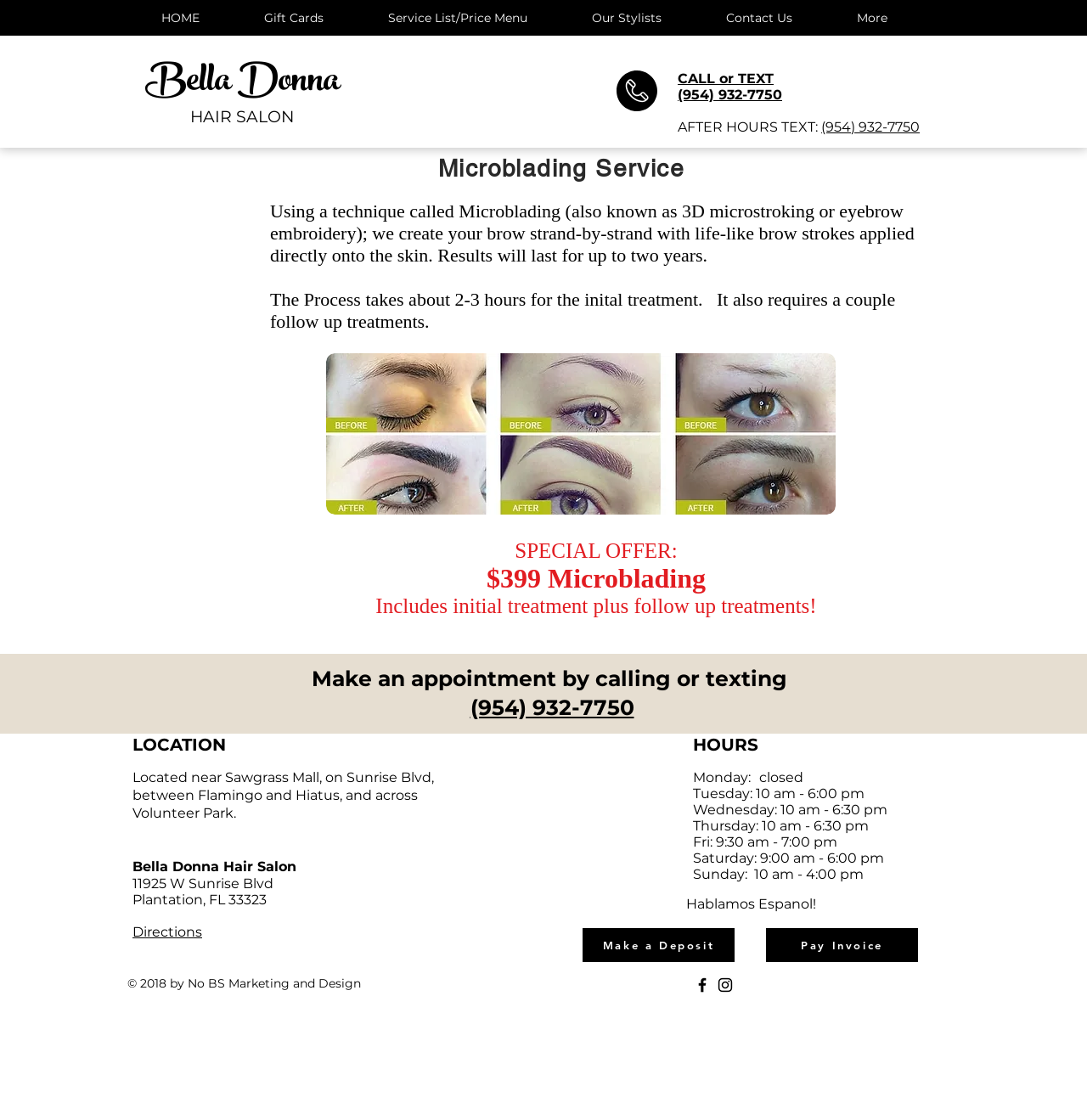Give a concise answer using one word or a phrase to the following question:
What is the location of the hair salon?

11925 W Sunrise Blvd, Plantation, FL 33323